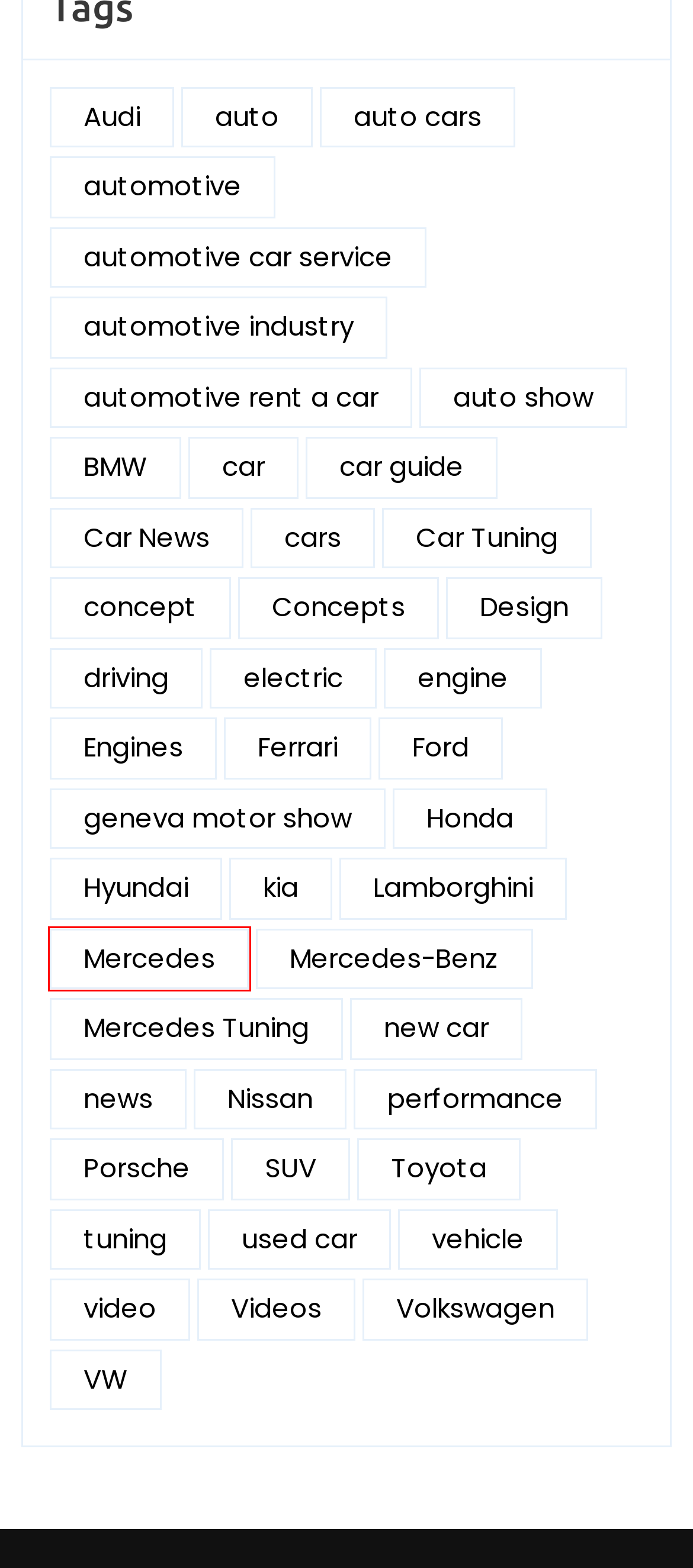You have a screenshot showing a webpage with a red bounding box around a UI element. Choose the webpage description that best matches the new page after clicking the highlighted element. Here are the options:
A. video Archives - Car News
B. Mercedes Archives - Car News
C. automotive Archives - Car News
D. Warning Signs That The Tyres Need To Be Changed - Car News
E. engine Archives - Car News
F. news Archives - Car News
G. automotive car service Archives - Car News
H. cardboard packaging Archives - Car News

B